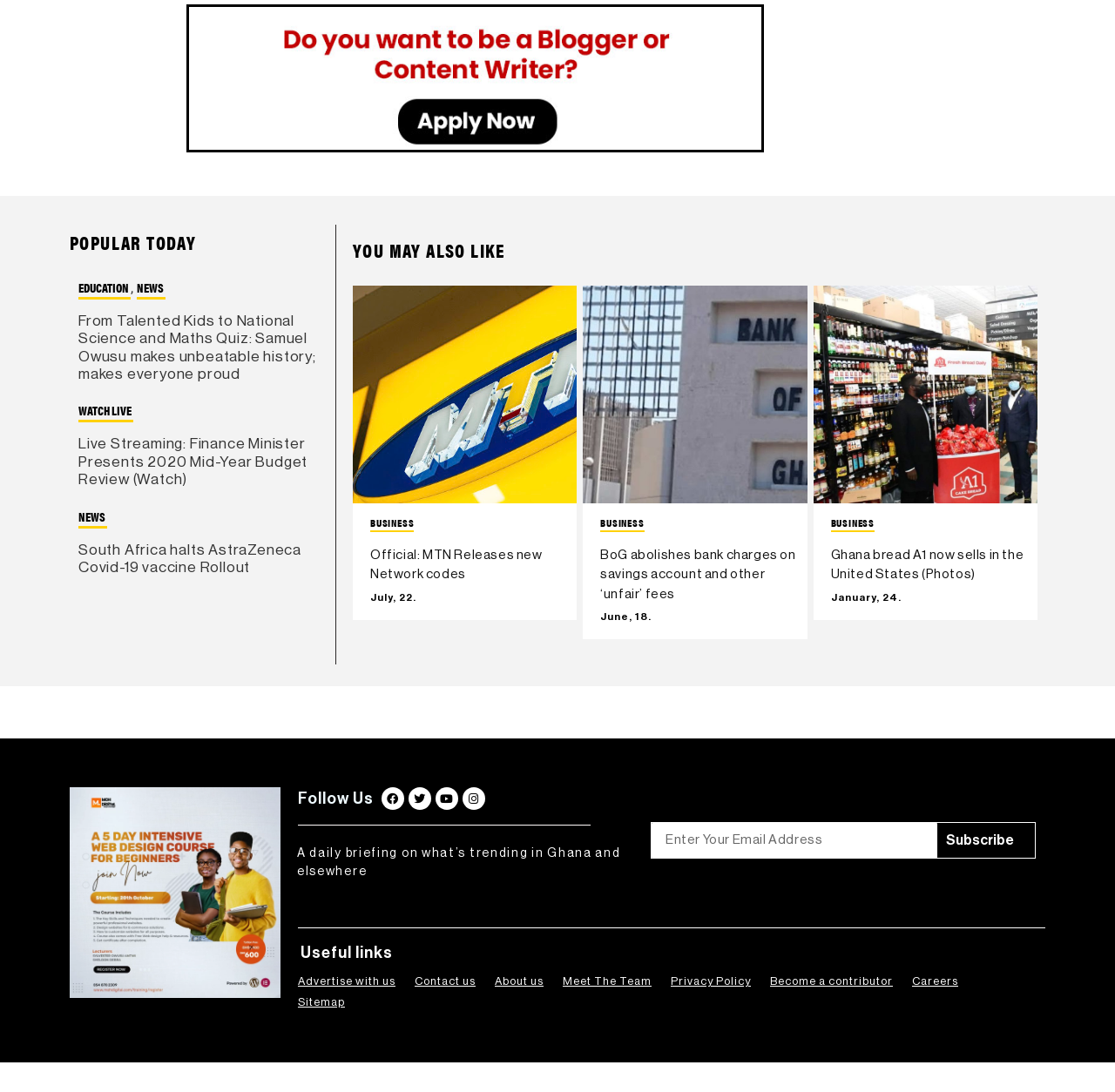Could you locate the bounding box coordinates for the section that should be clicked to accomplish this task: "Click on the 'EDUCATION' link".

[0.07, 0.255, 0.117, 0.274]